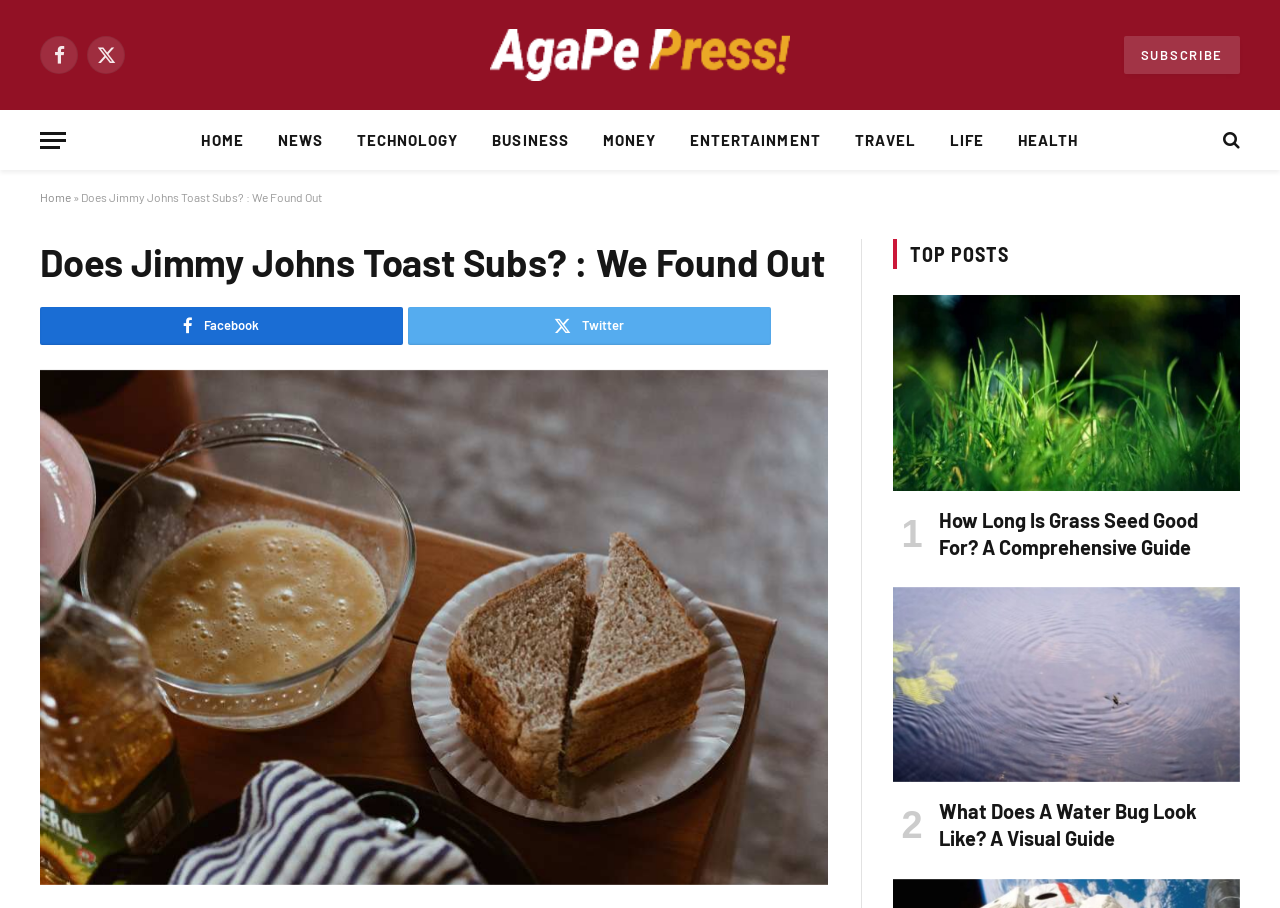Please specify the coordinates of the bounding box for the element that should be clicked to carry out this instruction: "Go to HOME page". The coordinates must be four float numbers between 0 and 1, formatted as [left, top, right, bottom].

[0.144, 0.122, 0.204, 0.186]